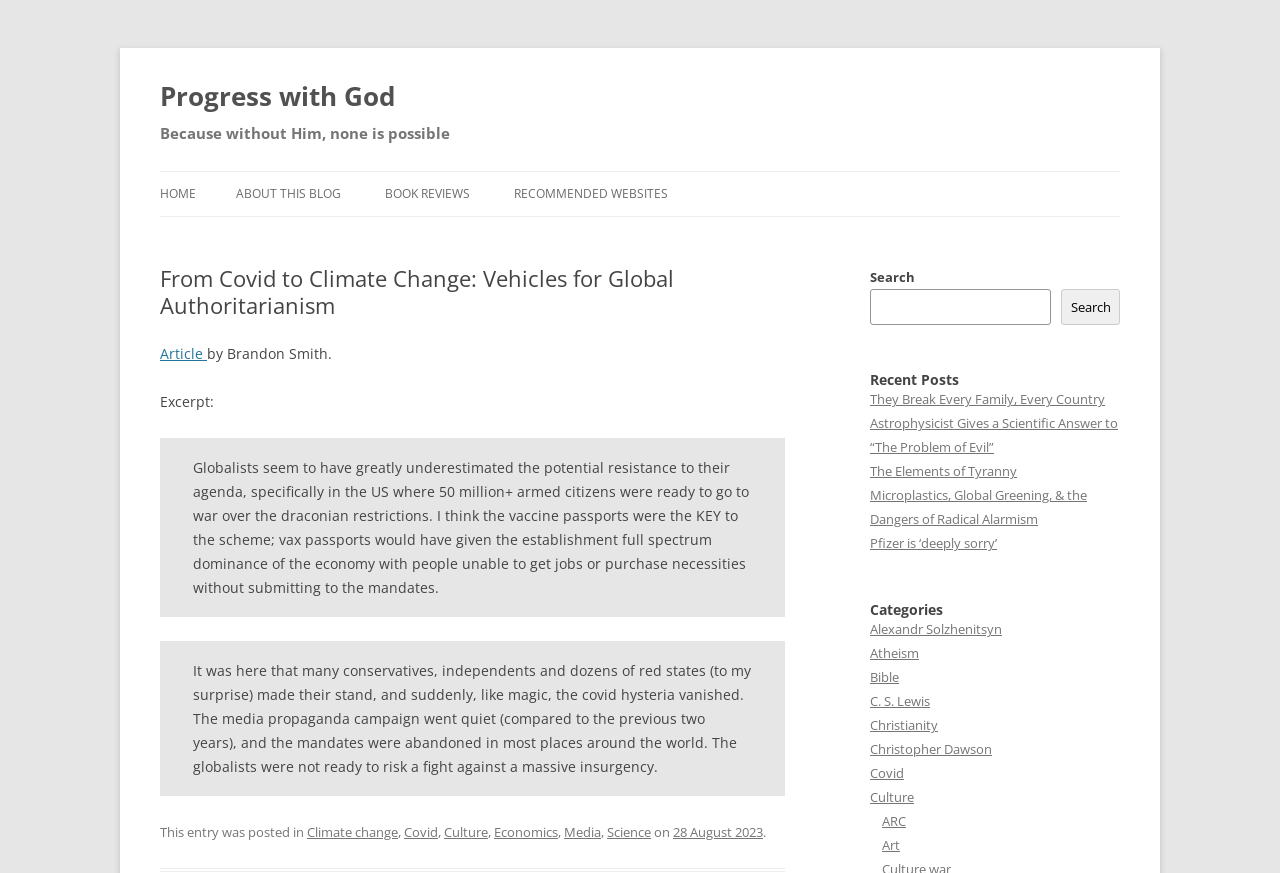Look at the image and write a detailed answer to the question: 
What is the title of the article?

The title of the article can be found in the header element within the article section, which reads 'From Covid to Climate Change: Vehicles for Global Authoritarianism'.